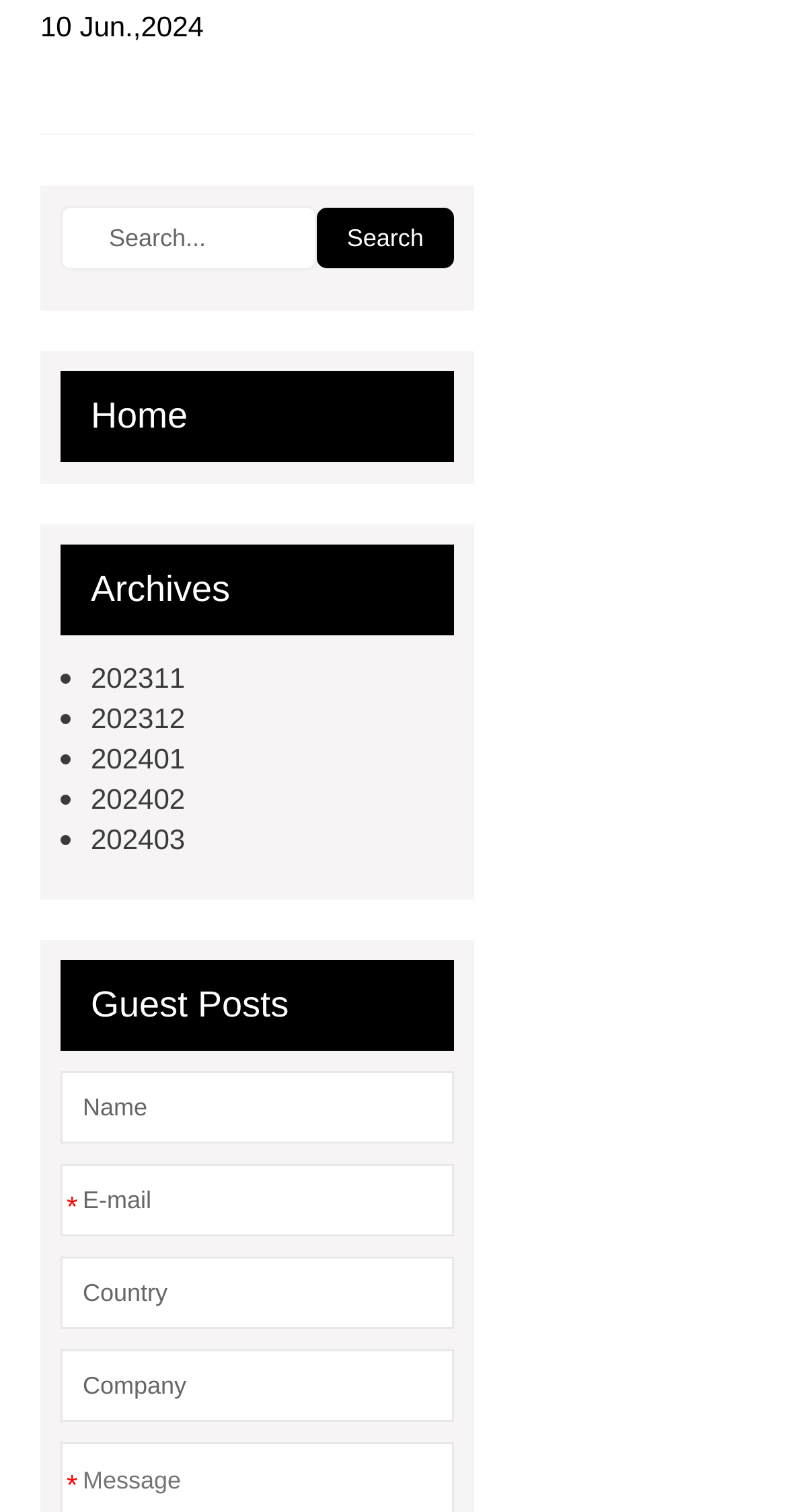Pinpoint the bounding box coordinates of the clickable area needed to execute the instruction: "View archives". The coordinates should be specified as four float numbers between 0 and 1, i.e., [left, top, right, bottom].

[0.077, 0.36, 0.577, 0.42]